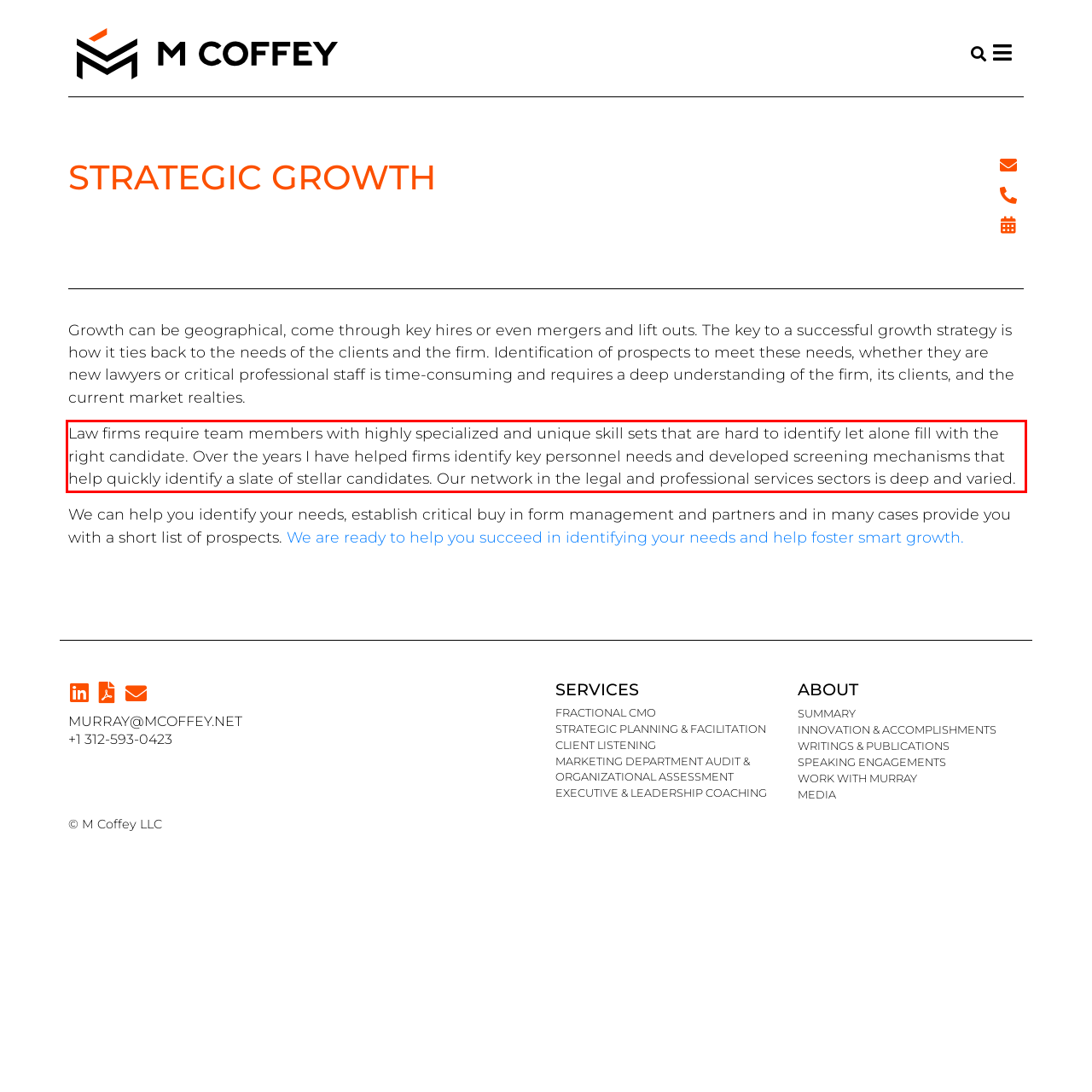You have a webpage screenshot with a red rectangle surrounding a UI element. Extract the text content from within this red bounding box.

Law firms require team members with highly specialized and unique skill sets that are hard to identify let alone fill with the right candidate. Over the years I have helped firms identify key personnel needs and developed screening mechanisms that help quickly identify a slate of stellar candidates. Our network in the legal and professional services sectors is deep and varied.